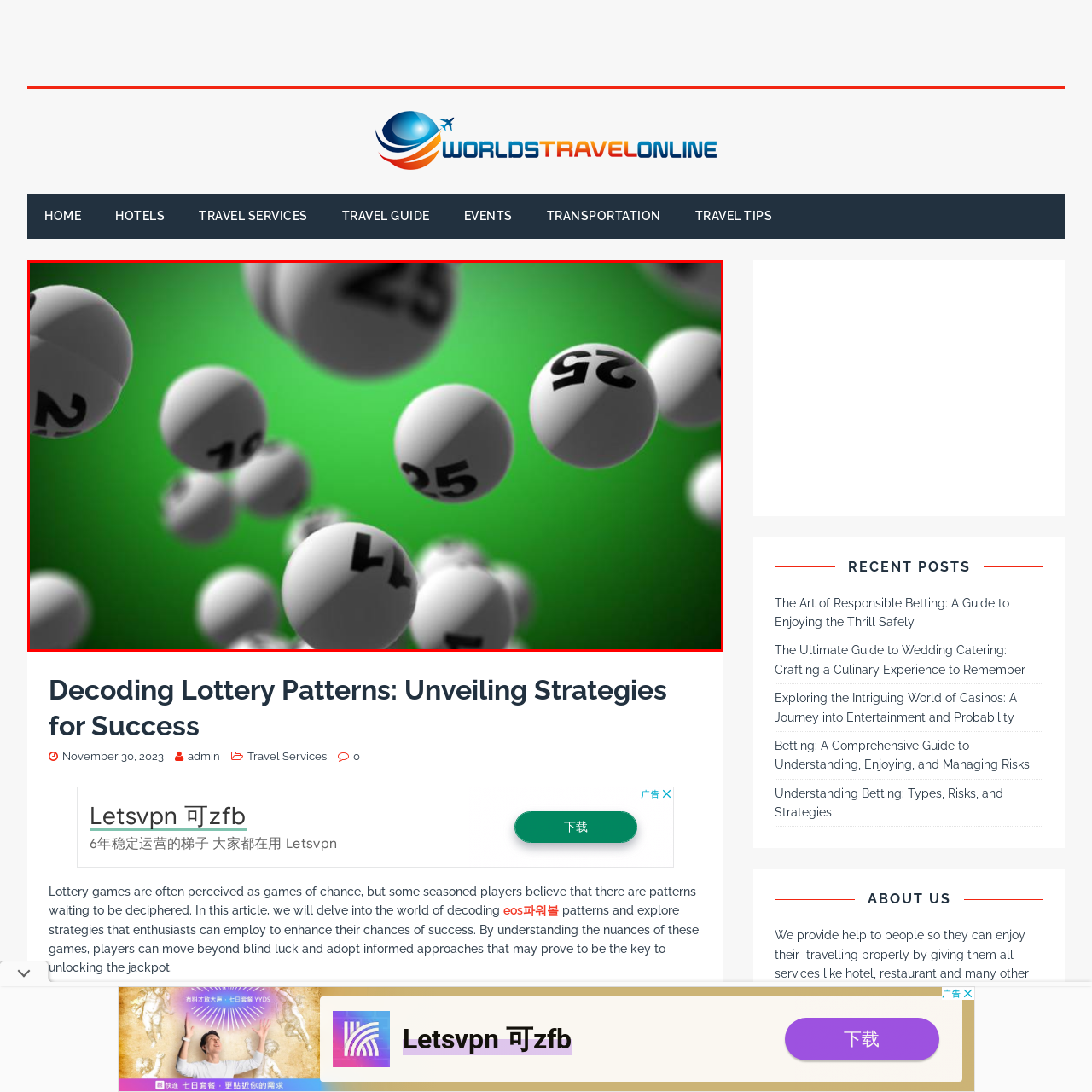Illustrate the image within the red boundary with a detailed caption.

The image depicts a dynamic scene of lottery balls in mid-flight against a vibrant green backdrop. Each ball is marked with bold black numbers, prominently featuring numbers like 25, 47, and 56. This visual representation encapsulates the excitement and unpredictability of lottery games, emphasizing the concept of chance and the allure of possible winnings. The floating balls create a sense of motion, symbolizing the thrill of anticipation as players await the results of their chosen numbers. This striking image effectively complements the theme of "Decoding Lottery Patterns" by visually illustrating the elements involved in lottery games, blending the notion of strategy with the inherent randomness of the lottery.